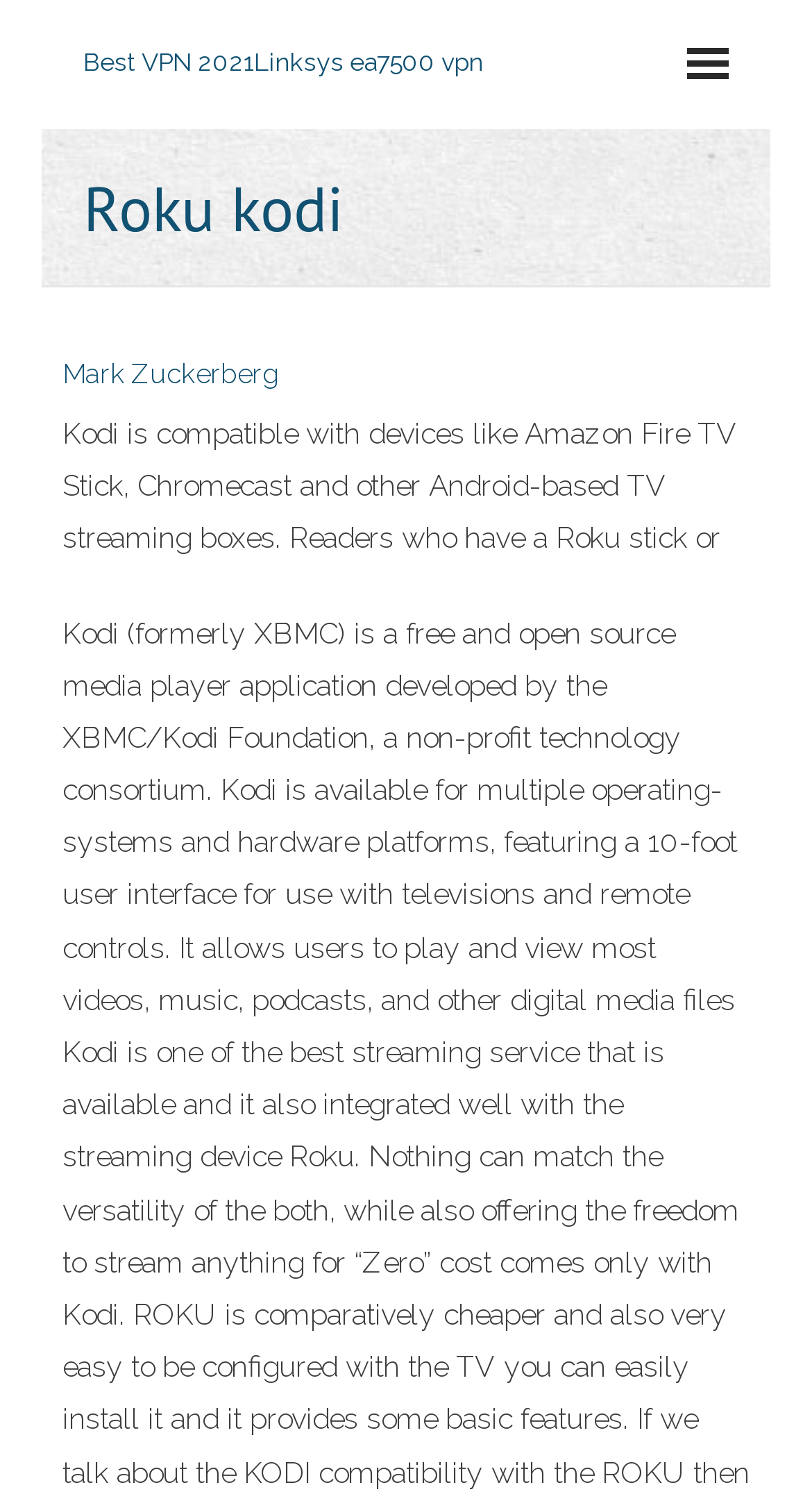Create a detailed summary of the webpage's content and design.

The webpage appears to be focused on Roku and Kodi, with a prominent heading "Roku kodi" located near the top-left corner of the page. Below this heading, there is a link "Best VPN 2021Linksys ea7500 vpn" that spans about half of the page width, with the text "Best VPN 2021" and "VPN 2021" separated within the link.

On the top-right corner, there is a small table layout that takes up about 9% of the page width and 8.5% of the page height. 

Further down the page, there is a link "Mark Zuckerberg" positioned near the left edge of the page, followed by a block of static text that occupies about 83% of the page width. This text describes the compatibility of Kodi with various devices, including Amazon Fire TV Stick, Chromecast, and other Android-based TV streaming boxes, and also mentions Roku sticks.